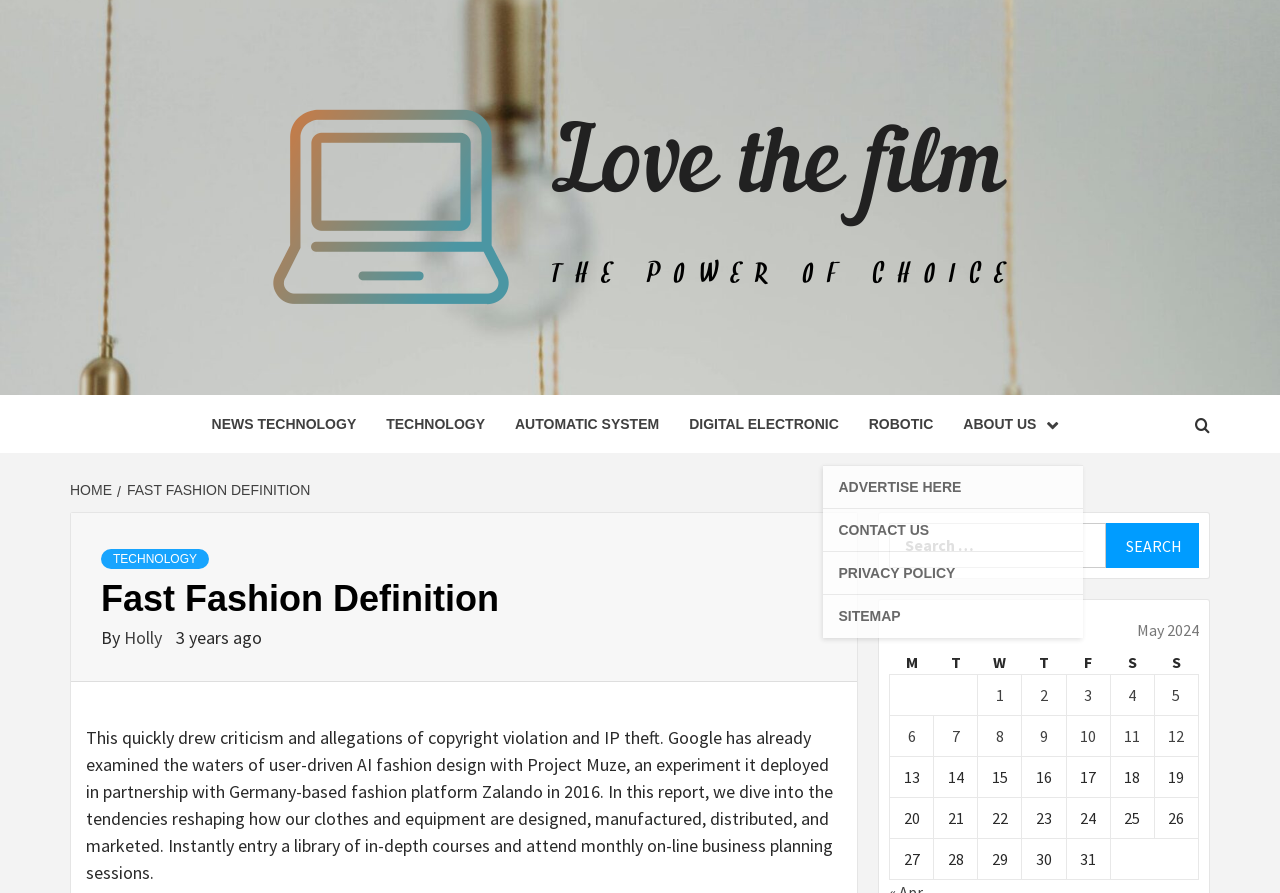What is the main topic of this webpage?
Answer briefly with a single word or phrase based on the image.

Fast Fashion Definition